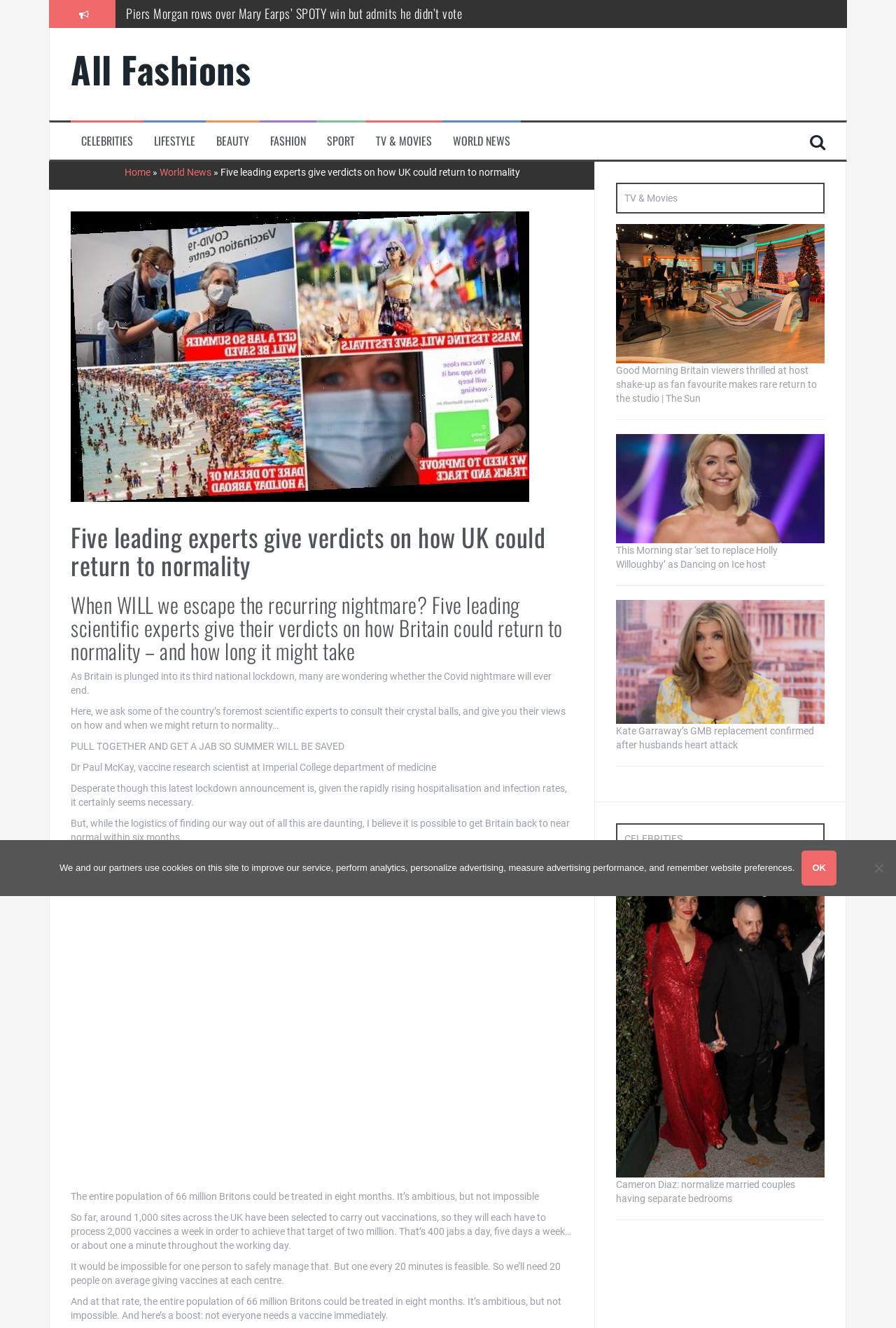Analyze the image and give a detailed response to the question:
What is the name of the vaccine research scientist quoted in the article?

The article quotes Dr Paul McKay, a vaccine research scientist at Imperial College department of medicine, who shares his opinion on how to get Britain back to near normal within six months.